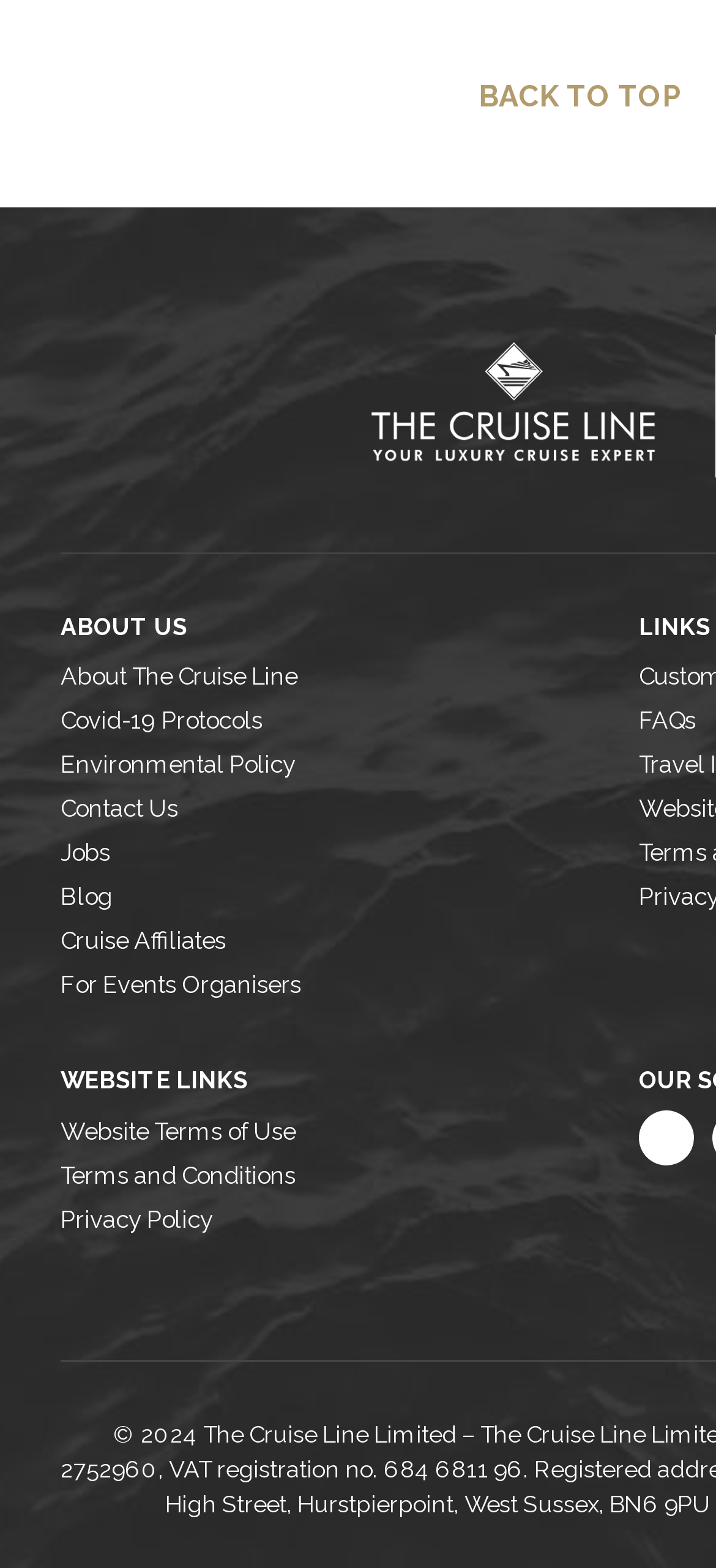How many links are under 'ABOUT US'?
Please answer the question with as much detail as possible using the screenshot.

Under the 'ABOUT US' section, there are 7 links which are 'About The Cruise Line', 'Covid-19 Protocols', 'Environmental Policy', 'Contact Us', 'Jobs', 'Blog', and 'Cruise Affiliates'. These links are located vertically below the 'ABOUT US' static text with bounding box [0.085, 0.39, 0.262, 0.408].